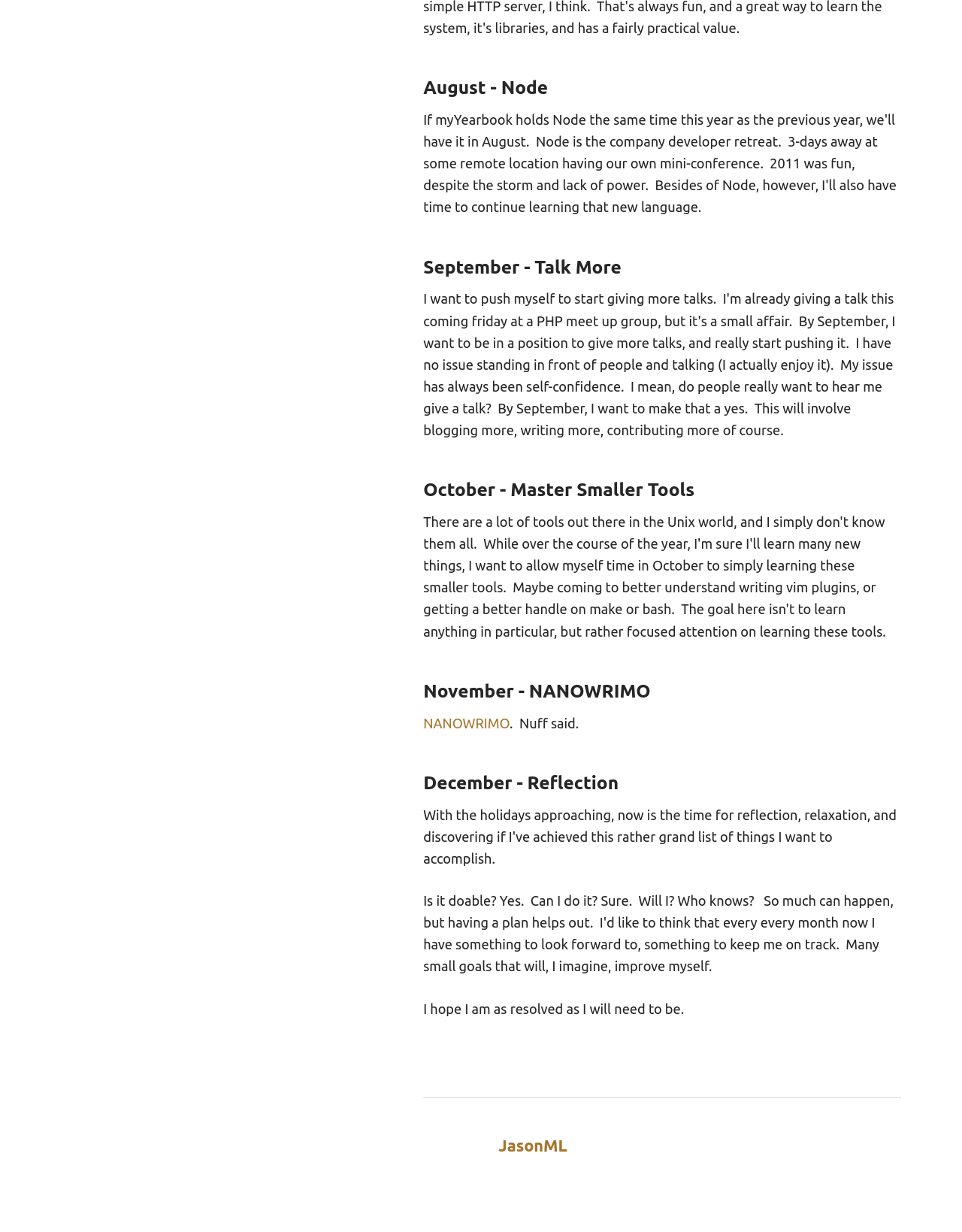What is the name of the person in the footer?
Answer the question with detailed information derived from the image.

In the footer section, there is an image 'JasonML' and a heading 'JasonML' with a link 'JasonML', which indicates that the name of the person in the footer is JasonML.